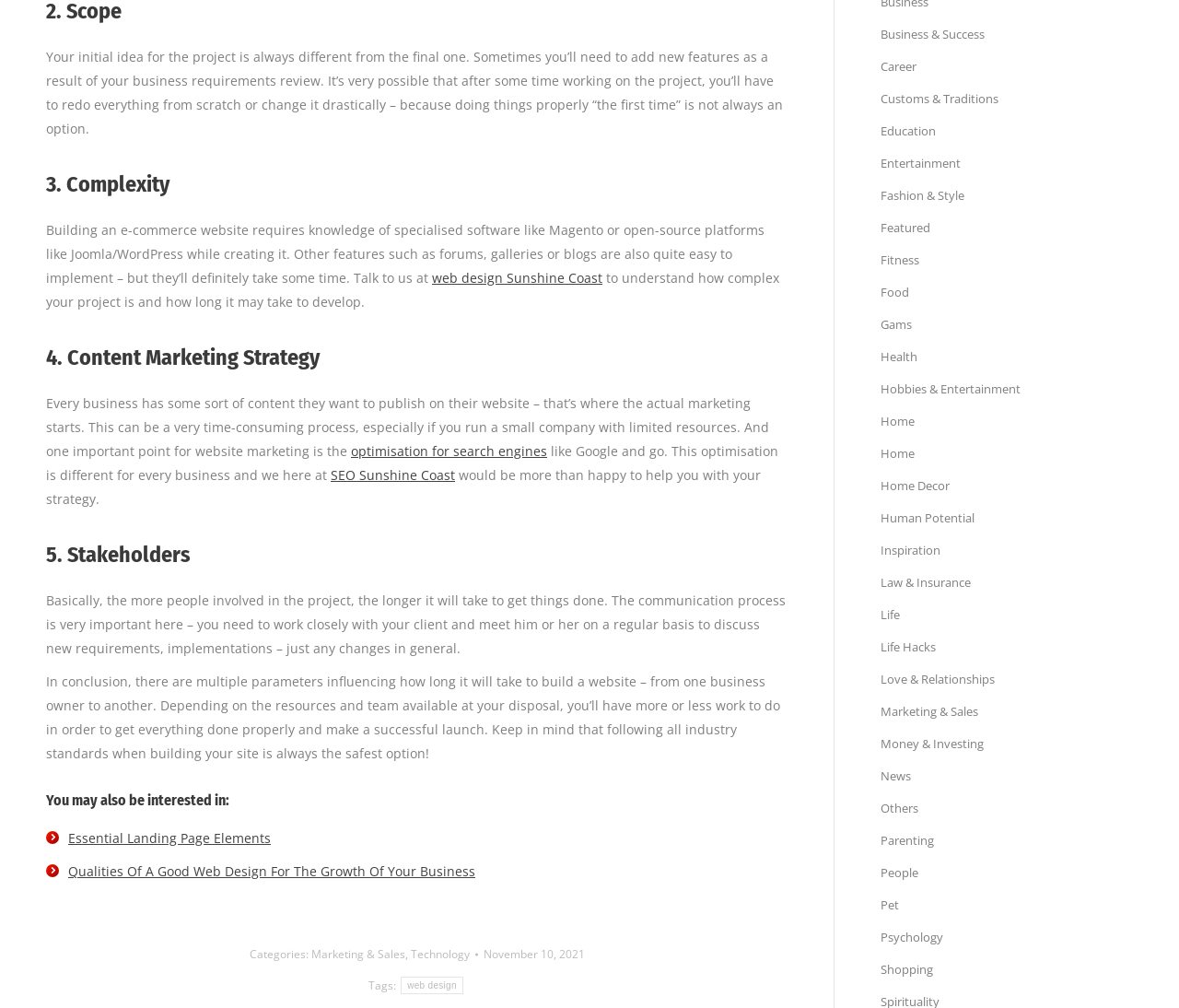Determine the bounding box coordinates of the target area to click to execute the following instruction: "explore SEO services on Sunshine Coast."

[0.28, 0.462, 0.386, 0.48]